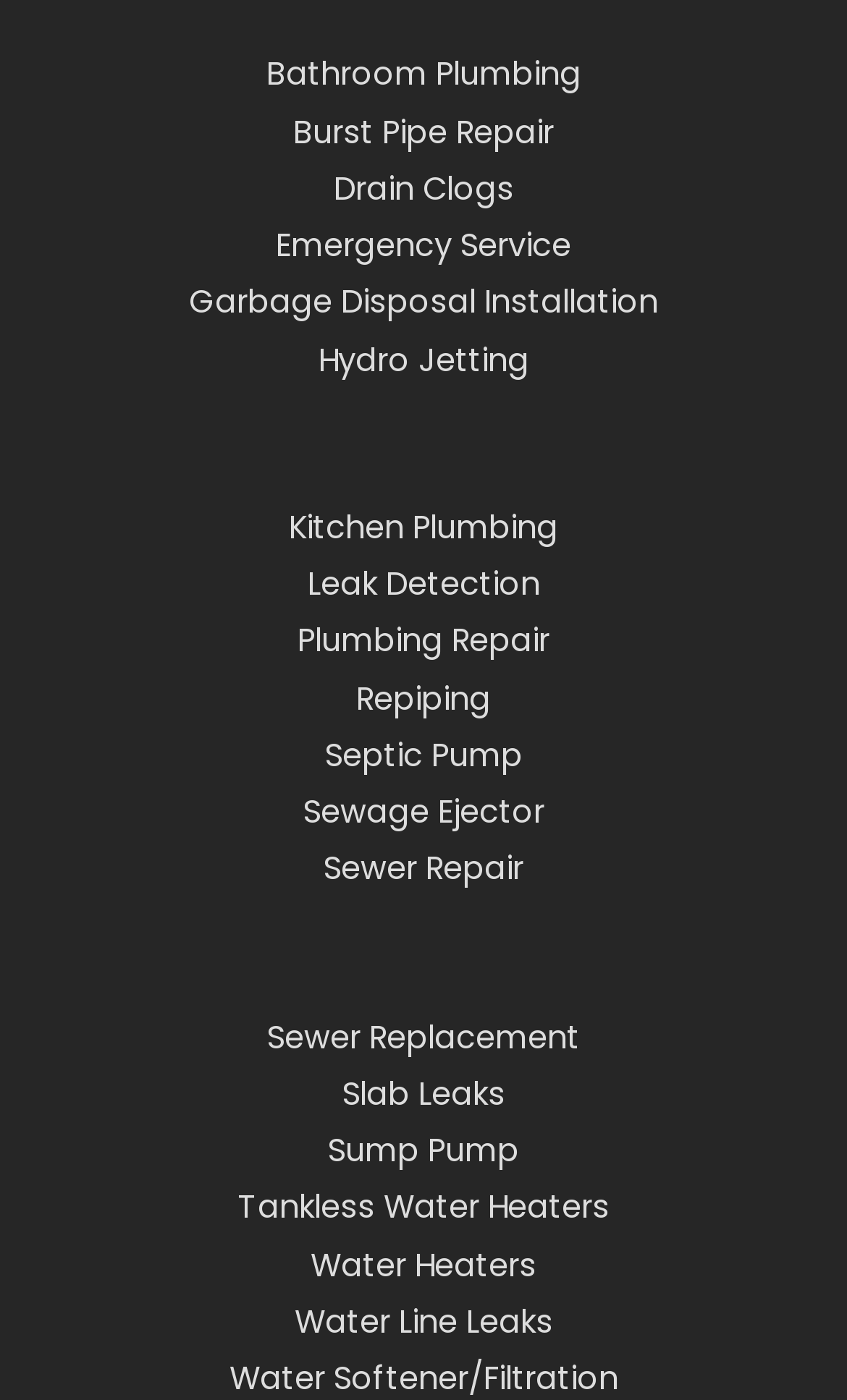For the following element description, predict the bounding box coordinates in the format (top-left x, top-left y, bottom-right x, bottom-right y). All values should be floating point numbers between 0 and 1. Description: Print Print

None